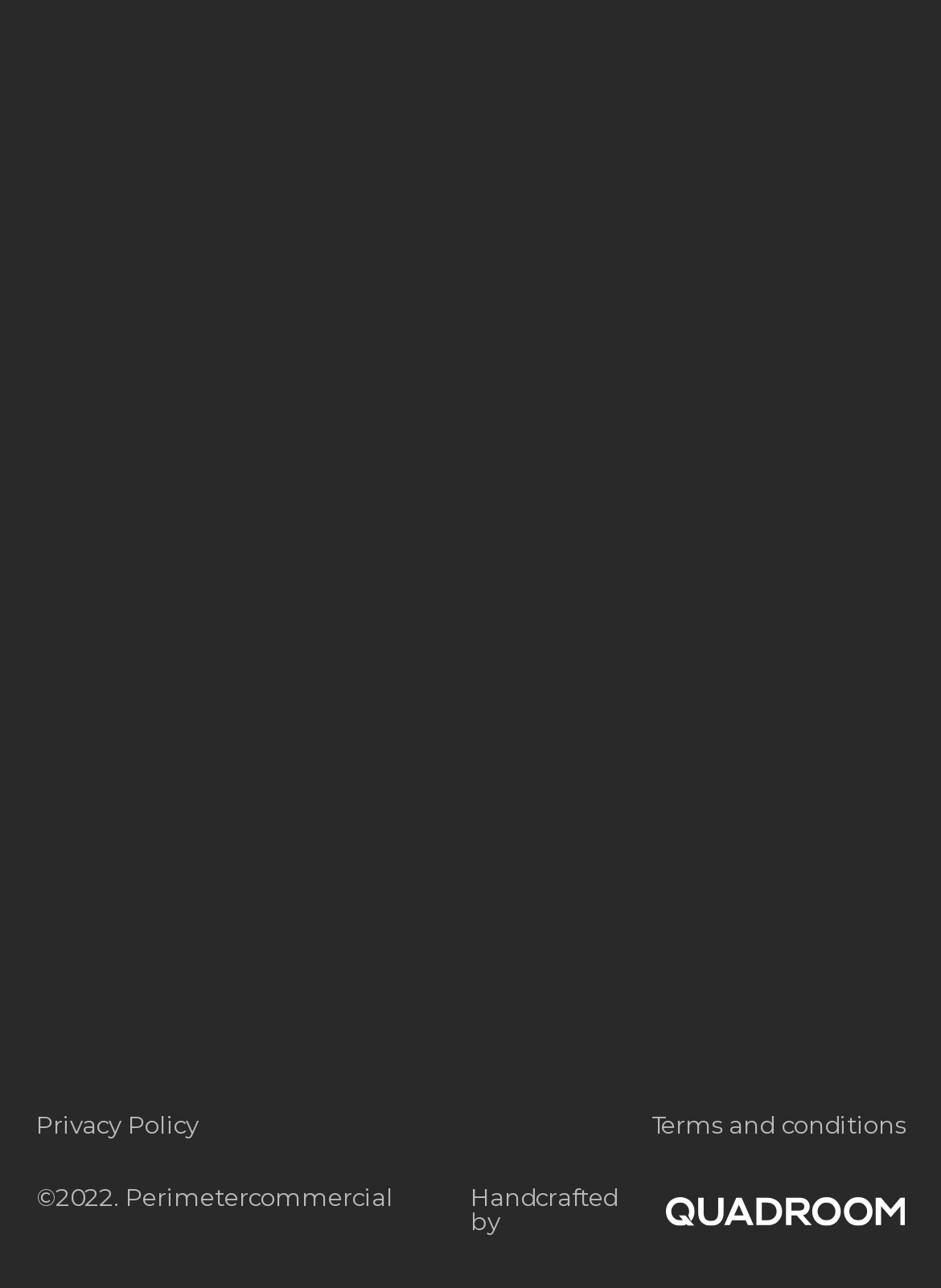Determine the bounding box coordinates of the clickable element to complete this instruction: "Explore the 'HOME' section". Provide the coordinates in the format of four float numbers between 0 and 1, [left, top, right, bottom].

None